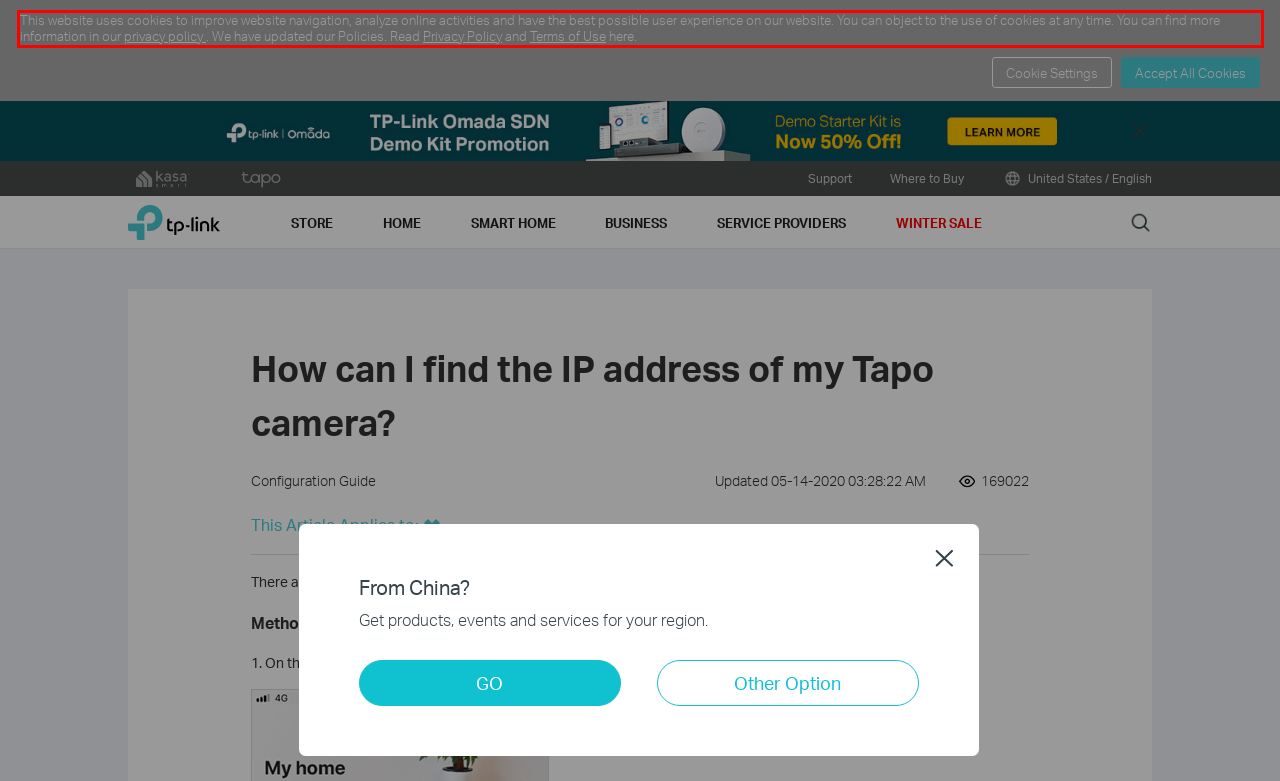Examine the webpage screenshot and use OCR to recognize and output the text within the red bounding box.

This website uses cookies to improve website navigation, analyze online activities and have the best possible user experience on our website. You can object to the use of cookies at any time. You can find more information in our privacy policy . We have updated our Policies. Read Privacy Policy and Terms of Use here.